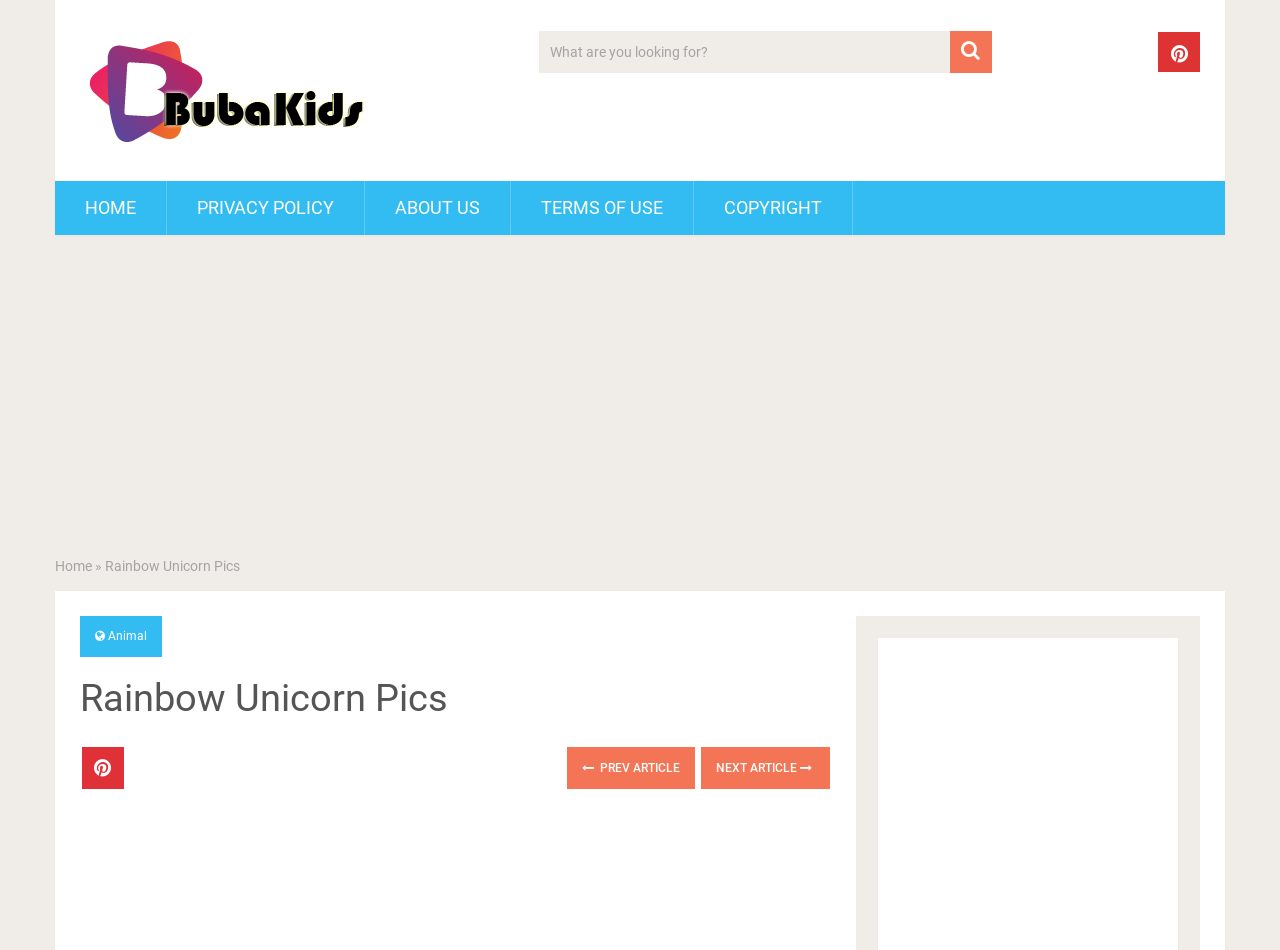What is the function of the button with the magnifying glass icon?
Respond to the question with a single word or phrase according to the image.

To search